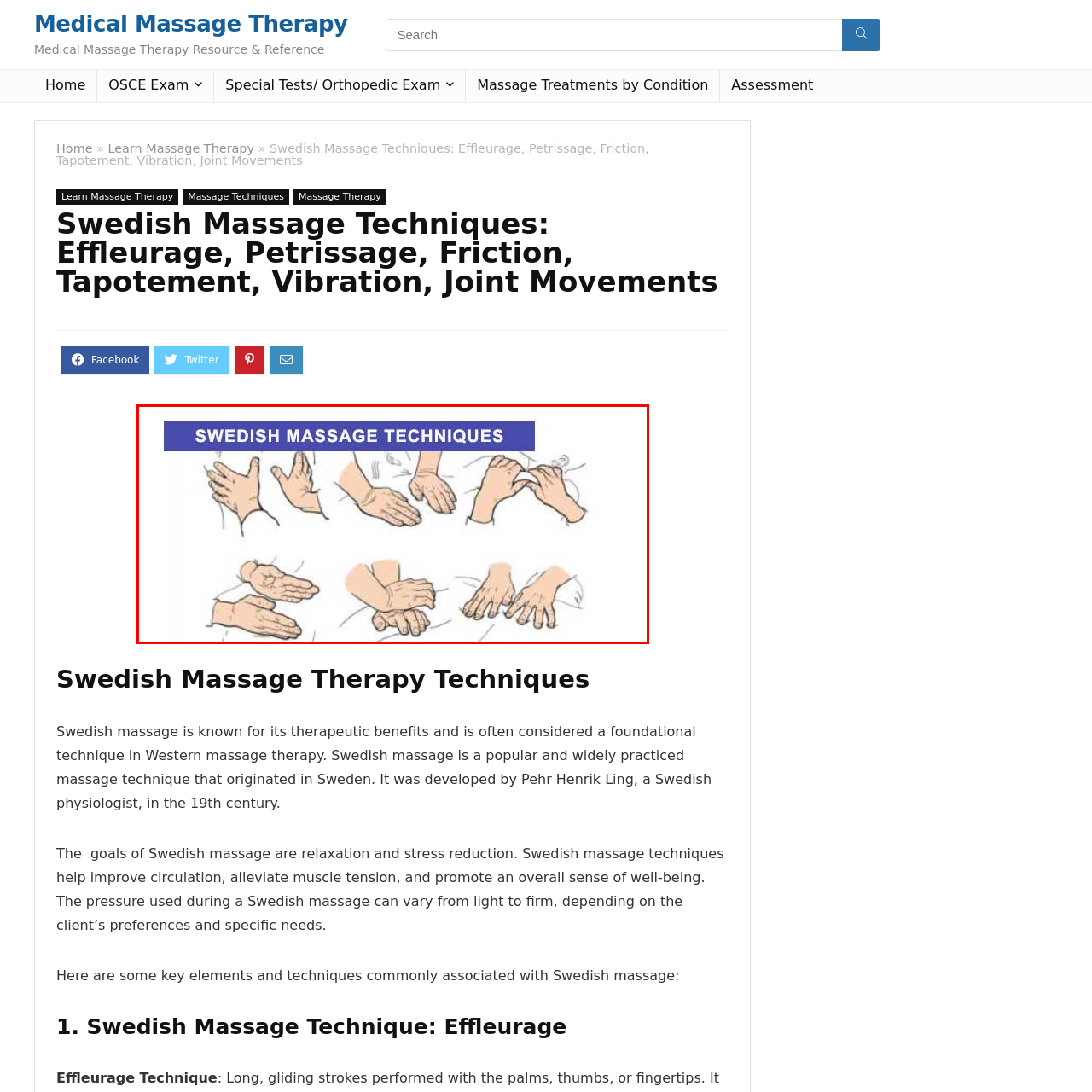Focus on the area marked by the red boundary, What are the four techniques showcased? Answer concisely with a single word or phrase.

Effleurage, petrissage, friction, and tapotement